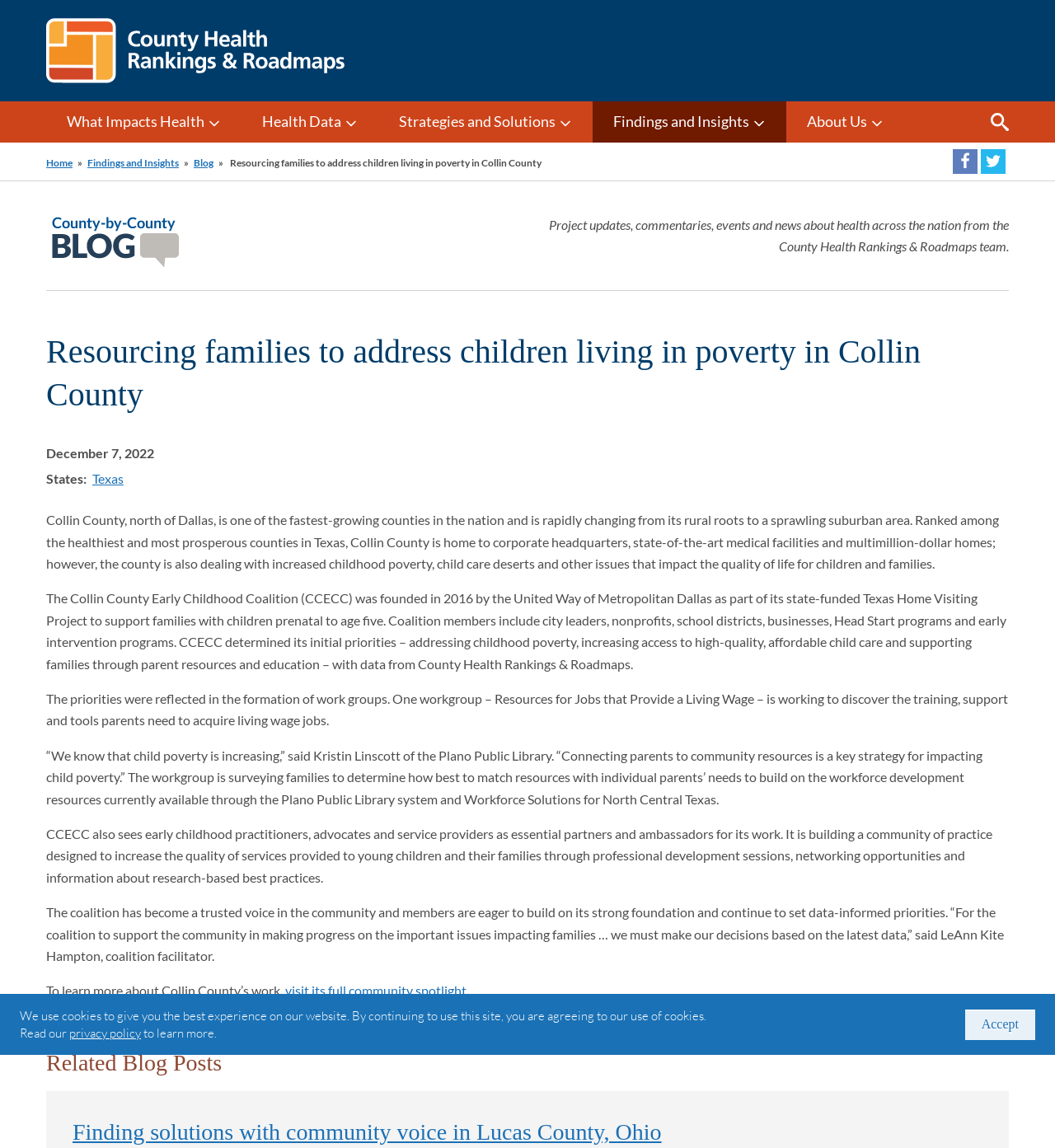Kindly determine the bounding box coordinates for the area that needs to be clicked to execute this instruction: "Search".

[0.939, 0.098, 0.956, 0.114]